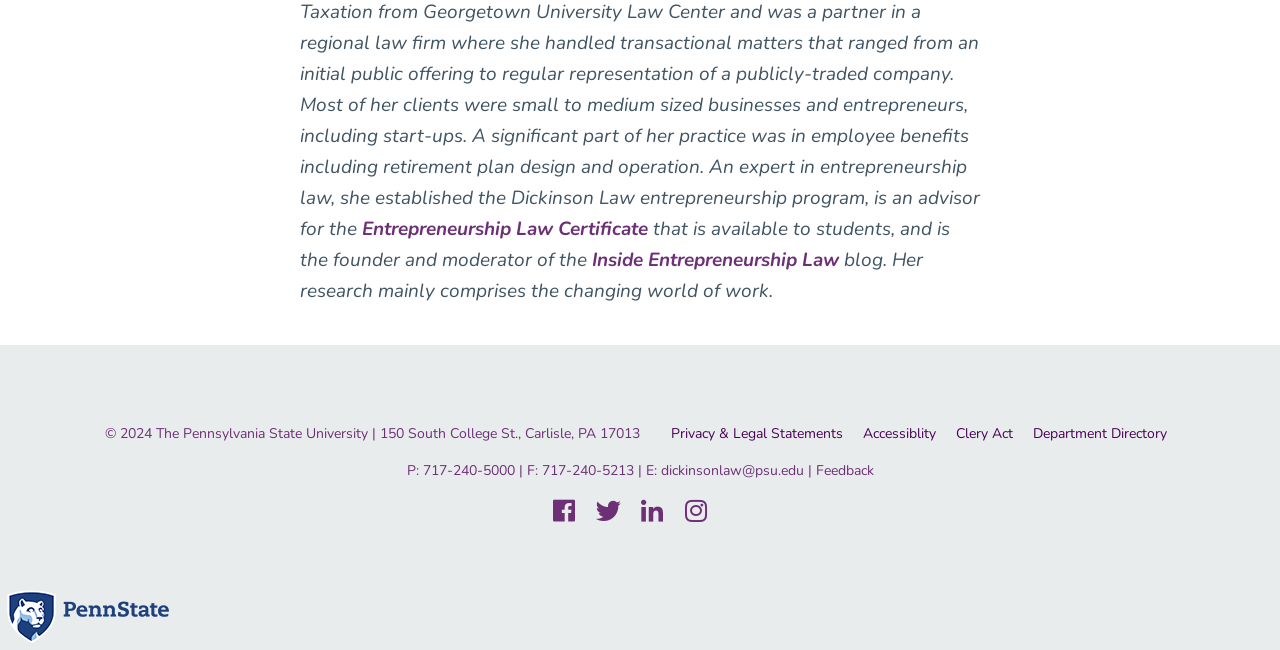Identify the bounding box for the described UI element. Provide the coordinates in (top-left x, top-left y, bottom-right x, bottom-right y) format with values ranging from 0 to 1: Blog

None